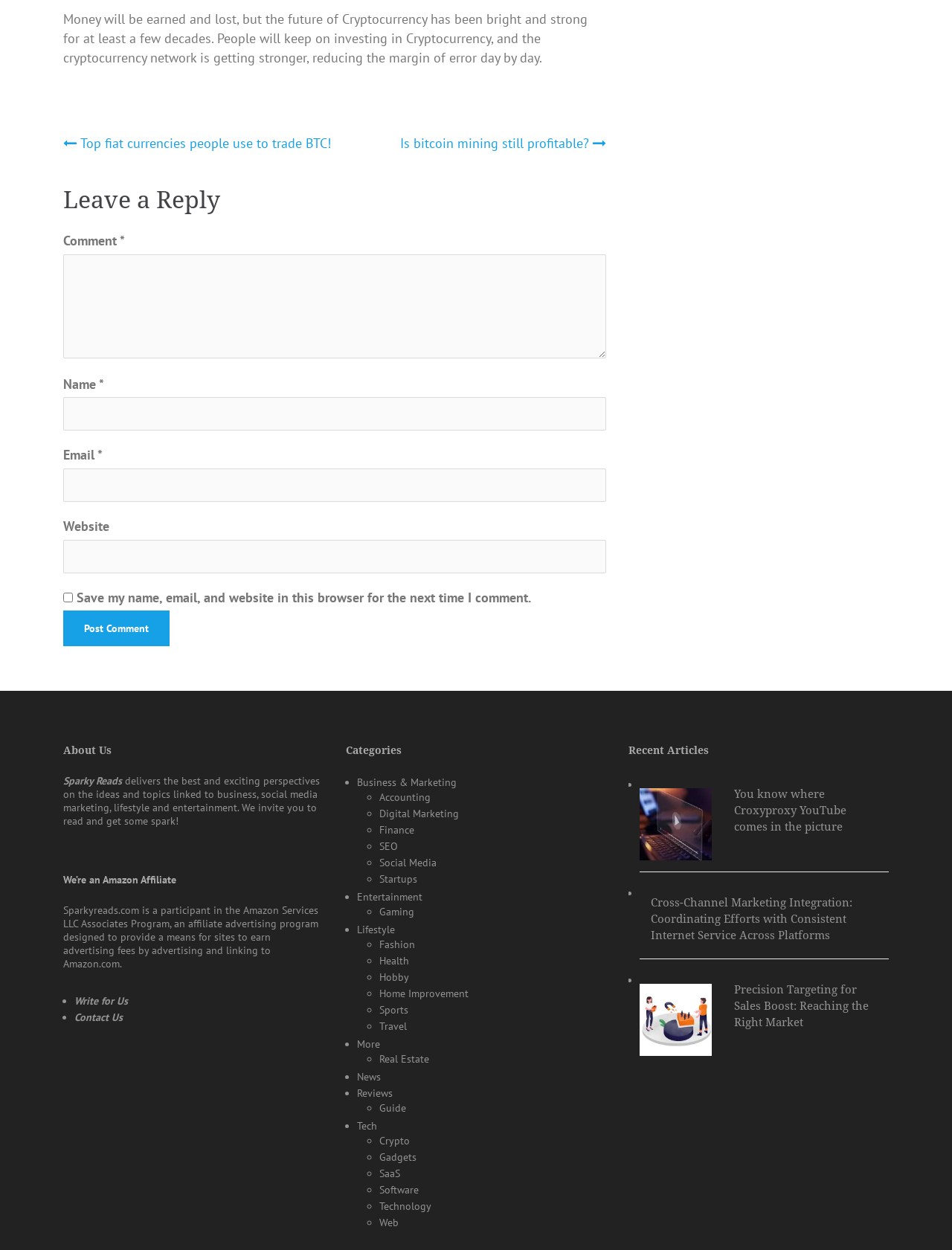Could you specify the bounding box coordinates for the clickable section to complete the following instruction: "Write your name"?

[0.066, 0.318, 0.637, 0.345]